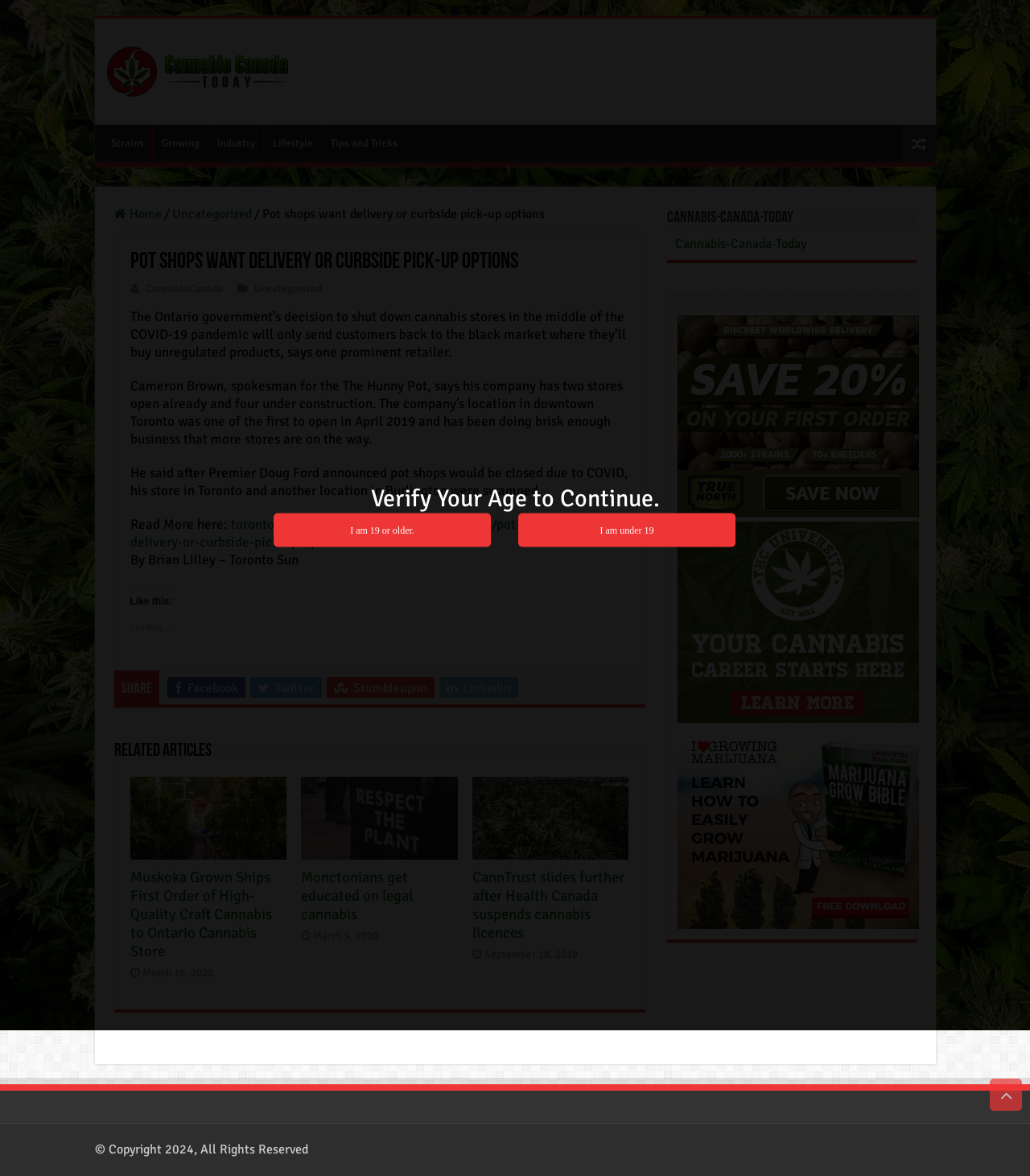From the webpage screenshot, predict the bounding box coordinates (top-left x, top-left y, bottom-right x, bottom-right y) for the UI element described here: alt="True North"

[0.657, 0.347, 0.892, 0.36]